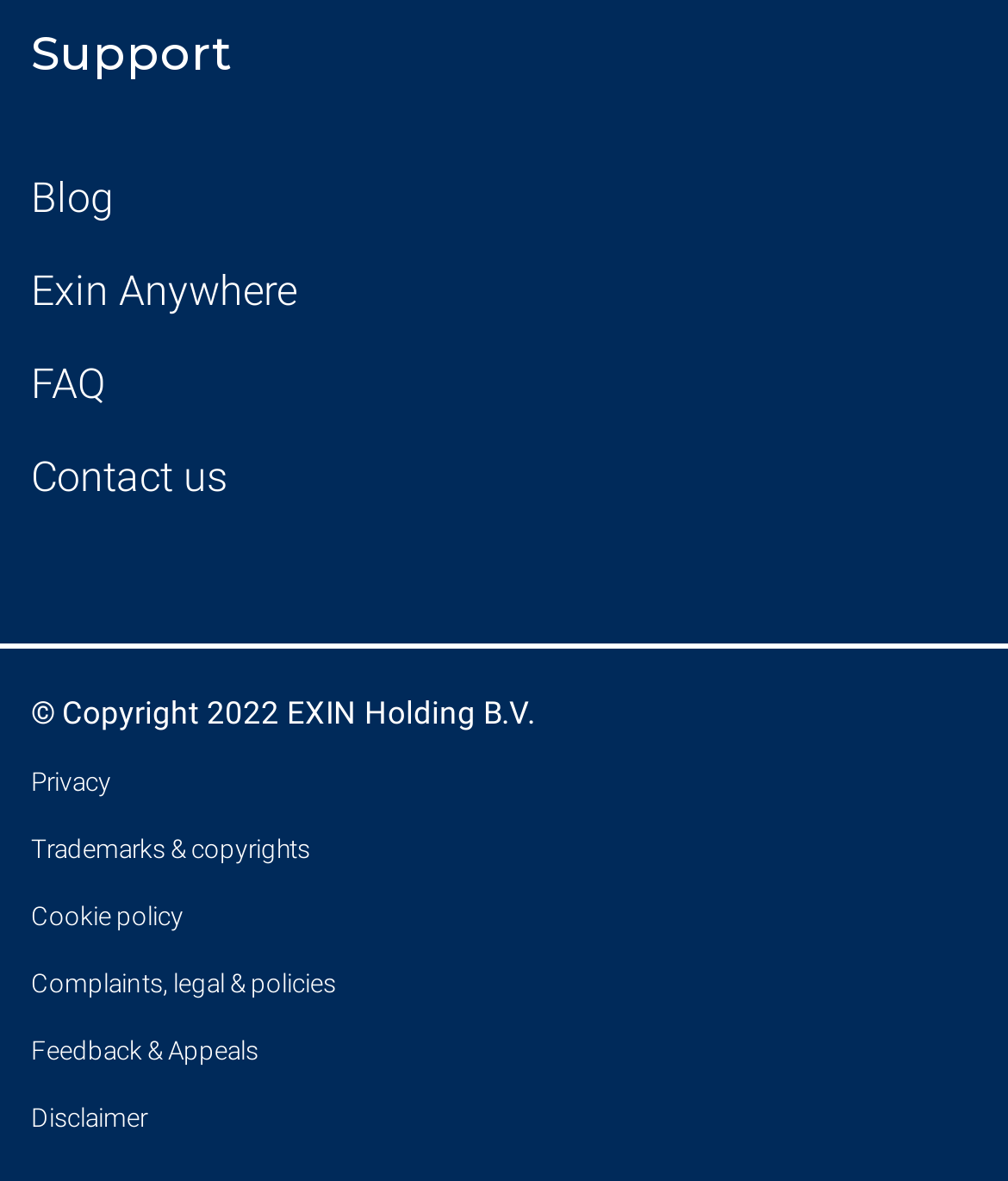What is the last link at the bottom of the page?
Look at the image and answer with only one word or phrase.

Disclaimer